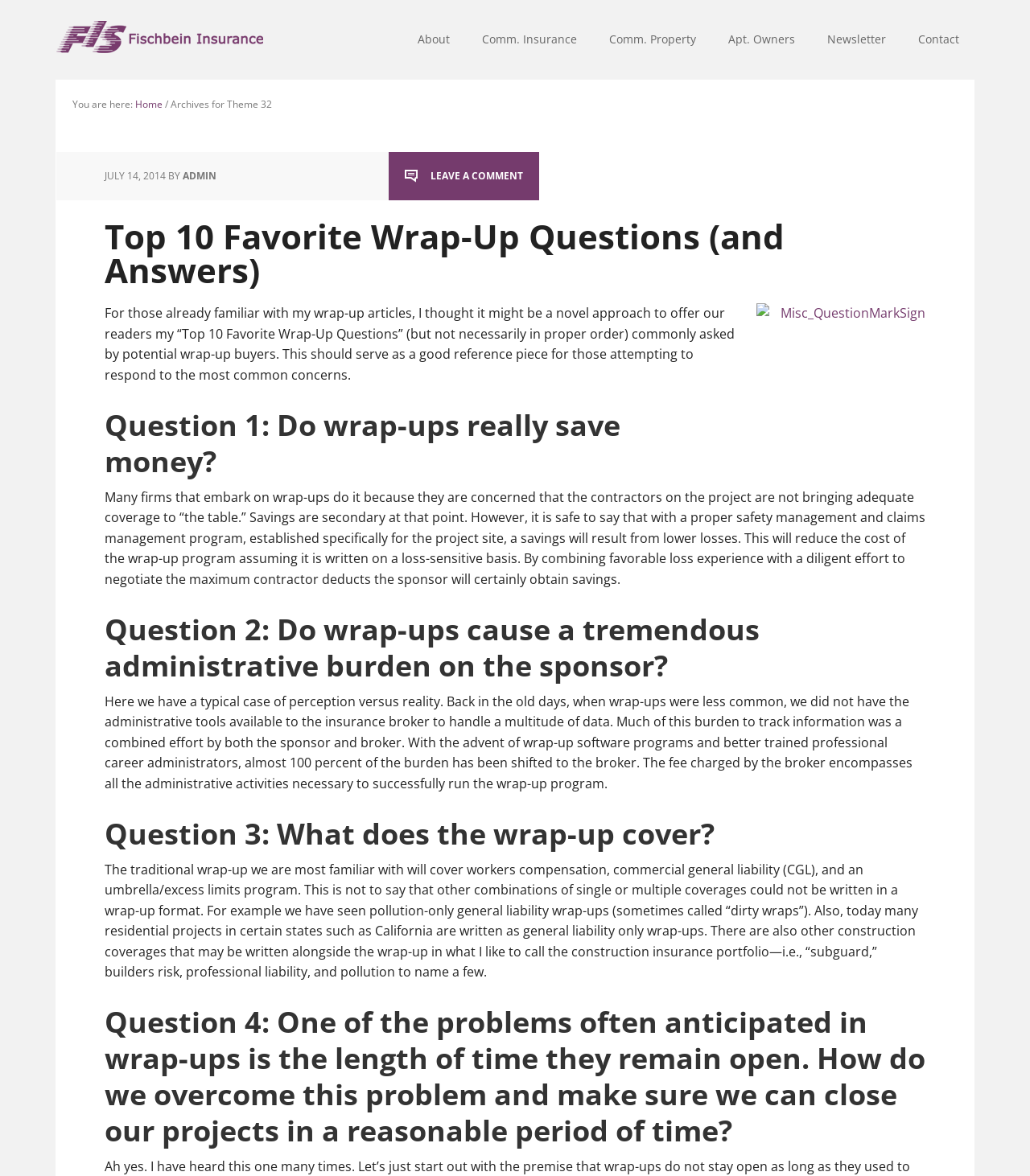Locate the bounding box coordinates of the area that needs to be clicked to fulfill the following instruction: "Click on the 'Top 10 Favorite Wrap-Up Questions (and Answers)' link". The coordinates should be in the format of four float numbers between 0 and 1, namely [left, top, right, bottom].

[0.102, 0.181, 0.762, 0.249]